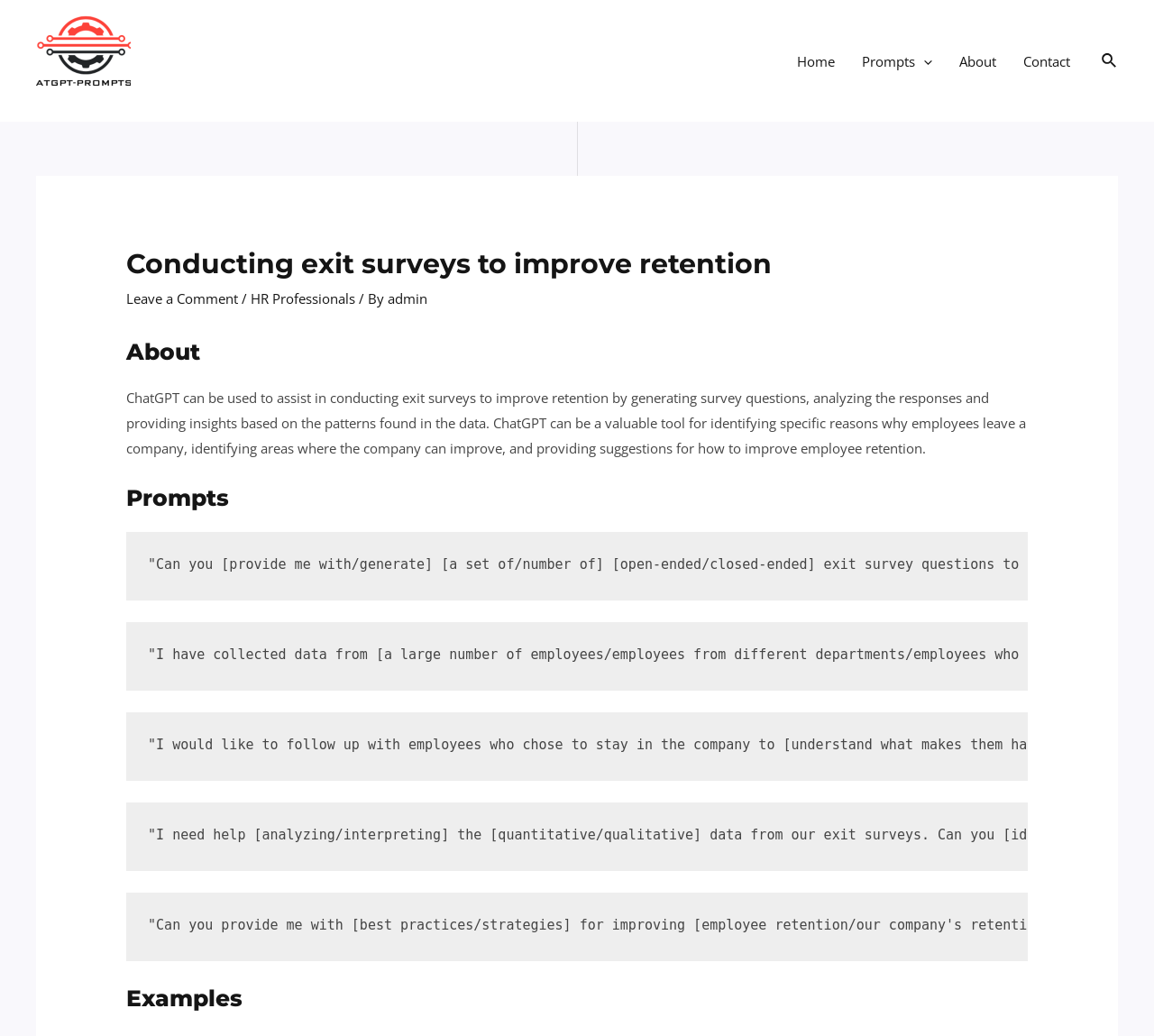Locate the bounding box coordinates of the element I should click to achieve the following instruction: "View the full text of the article".

None